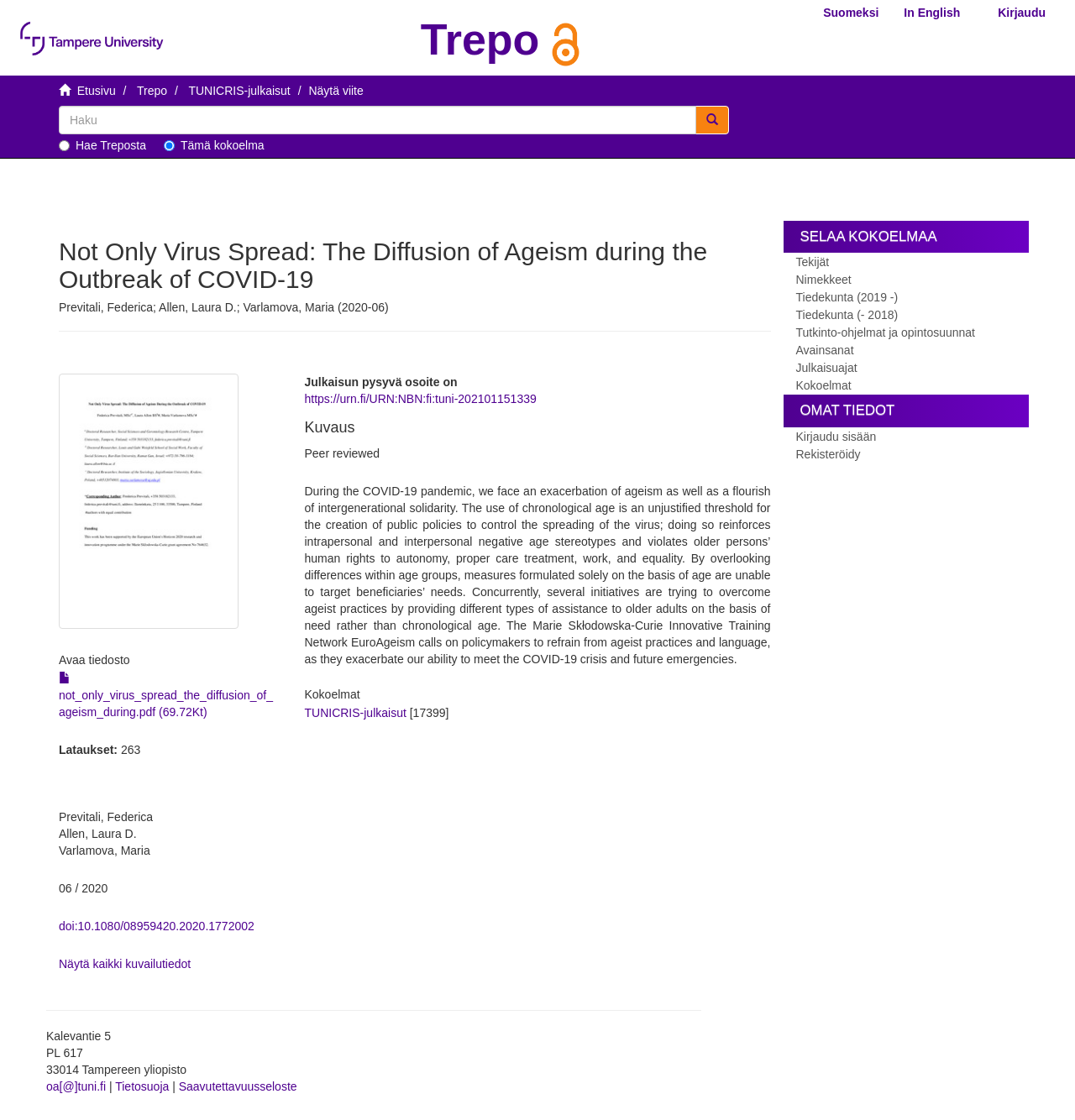Please answer the following question using a single word or phrase: 
How many downloads has the PDF file had?

263